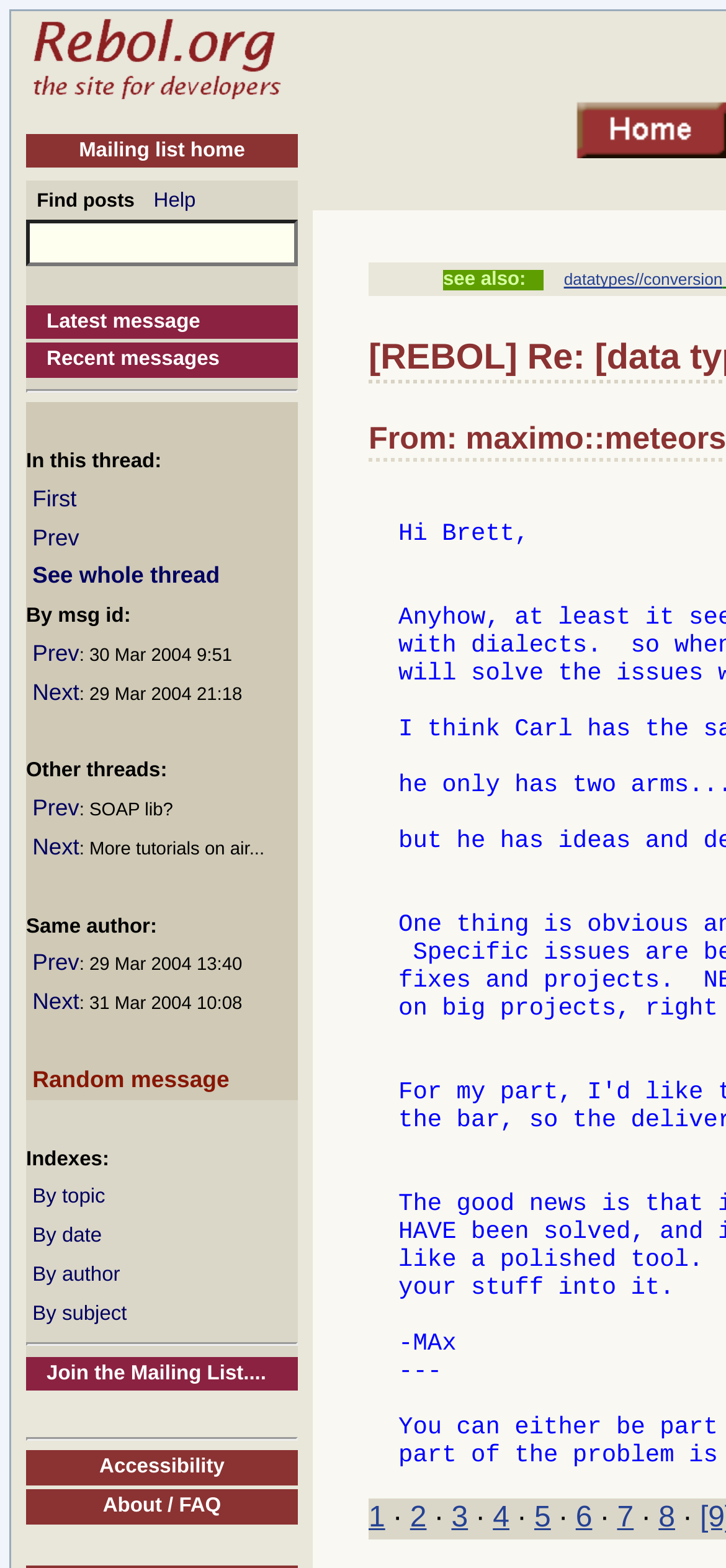How many links are there in the webpage?
Look at the screenshot and respond with one word or a short phrase.

28